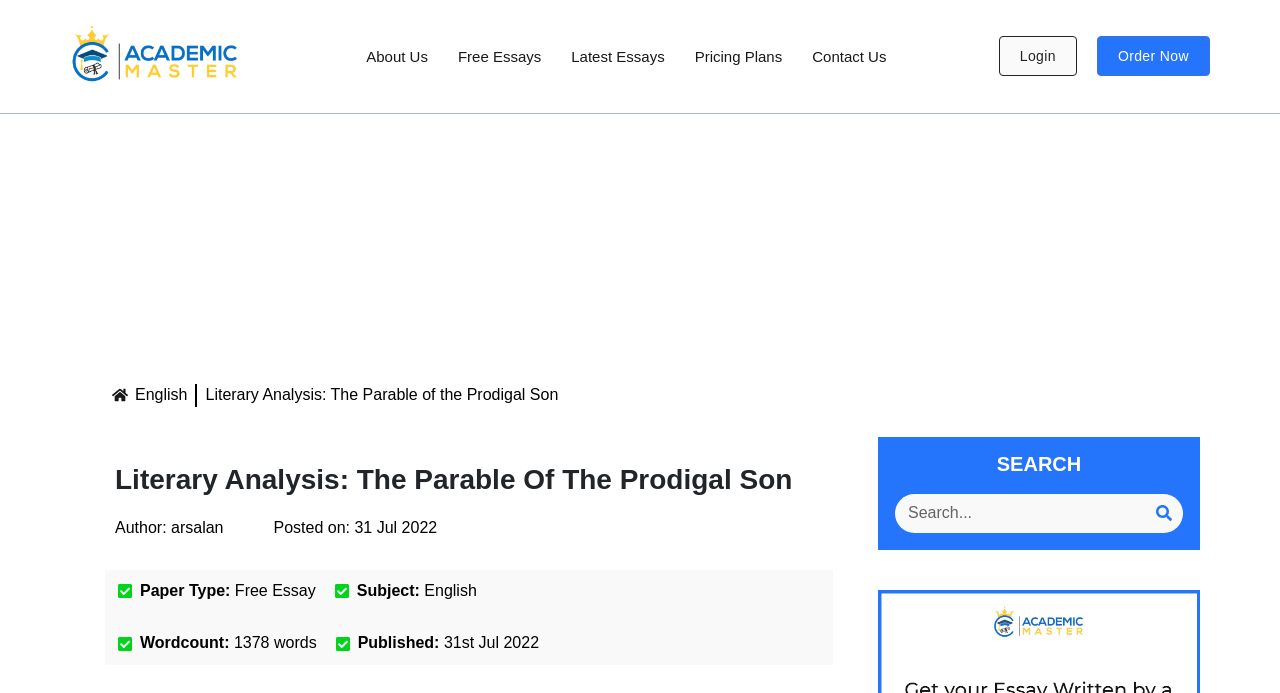Kindly determine the bounding box coordinates for the area that needs to be clicked to execute this instruction: "Order an essay now".

[0.857, 0.053, 0.945, 0.11]